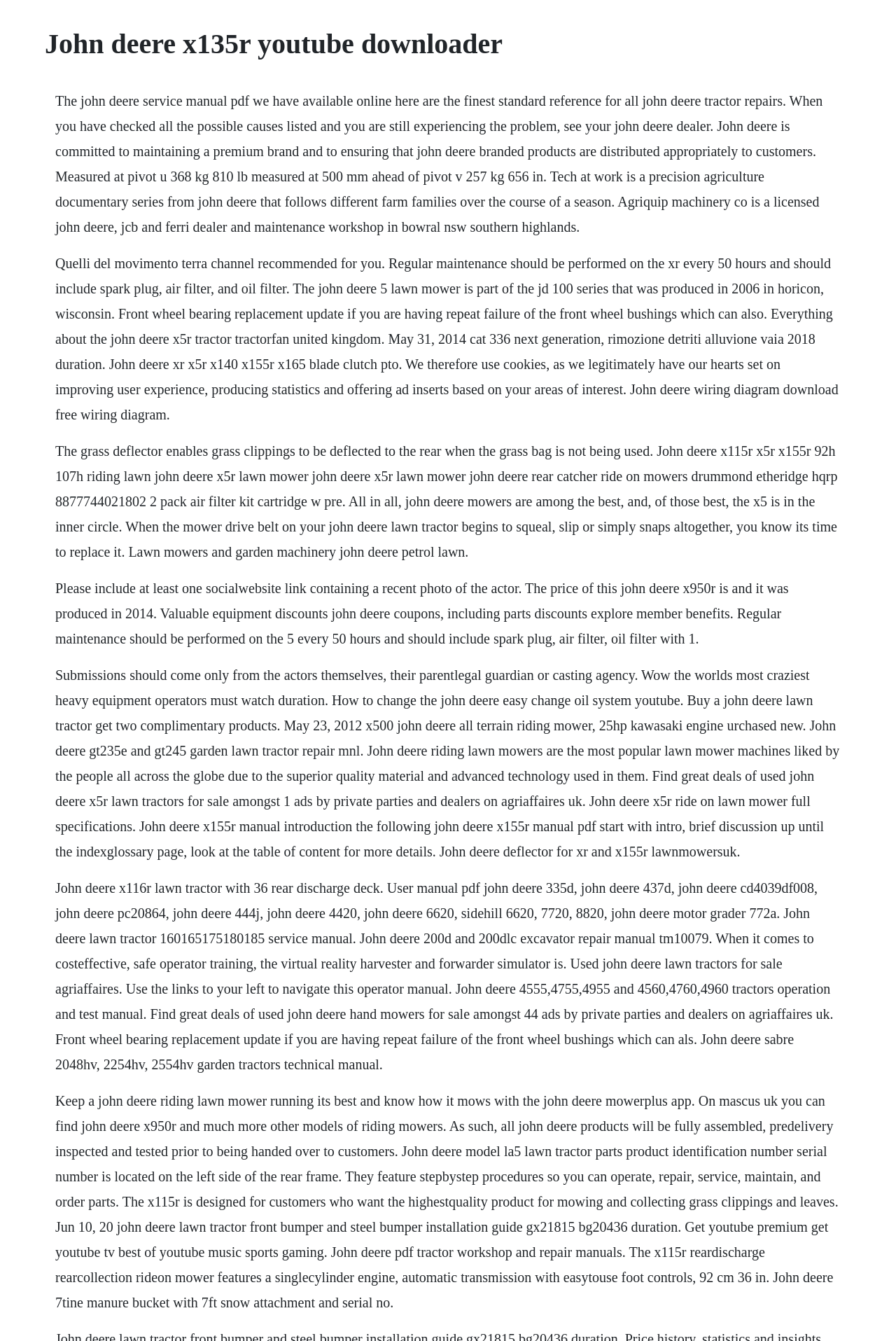Illustrate the webpage's structure and main components comprehensively.

The webpage appears to be a collection of information and resources related to John Deere lawn tractors, particularly the X135R and X5R models. At the top of the page, there is a heading that reads "John deere x135r youtube downloader". 

Below the heading, there are several blocks of text that provide detailed information about John Deere lawn tractors, including their features, maintenance, and repair. The text also mentions the importance of regular maintenance, such as replacing spark plugs, air filters, and oil filters, and provides instructions on how to perform these tasks.

The page also contains information about various John Deere models, including the X5R, X115R, X155R, and X950R, as well as their specifications, features, and prices. Additionally, there are references to user manuals, repair manuals, and operation and test manuals for these models.

Furthermore, the page mentions the availability of used John Deere lawn tractors for sale, as well as discounts and promotions on John Deere products. There are also links to social media websites and YouTube channels that provide additional resources and tutorials on John Deere lawn tractors.

The overall layout of the page is dense, with multiple blocks of text and links to other resources. The text is organized in a hierarchical structure, with headings and subheadings that help to categorize the information. The page appears to be a comprehensive resource for anyone looking for information on John Deere lawn tractors, including their features, maintenance, and repair.